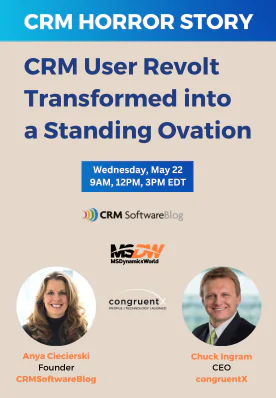Observe the image and answer the following question in detail: Who is the Founder of CRM Software Blog?

According to the caption, Anya Ciecierski is the Founder of CRM Software Blog, as she is mentioned as one of the prominent figures in the graphic, along with Chuck Ingram, the CEO of congruentX.